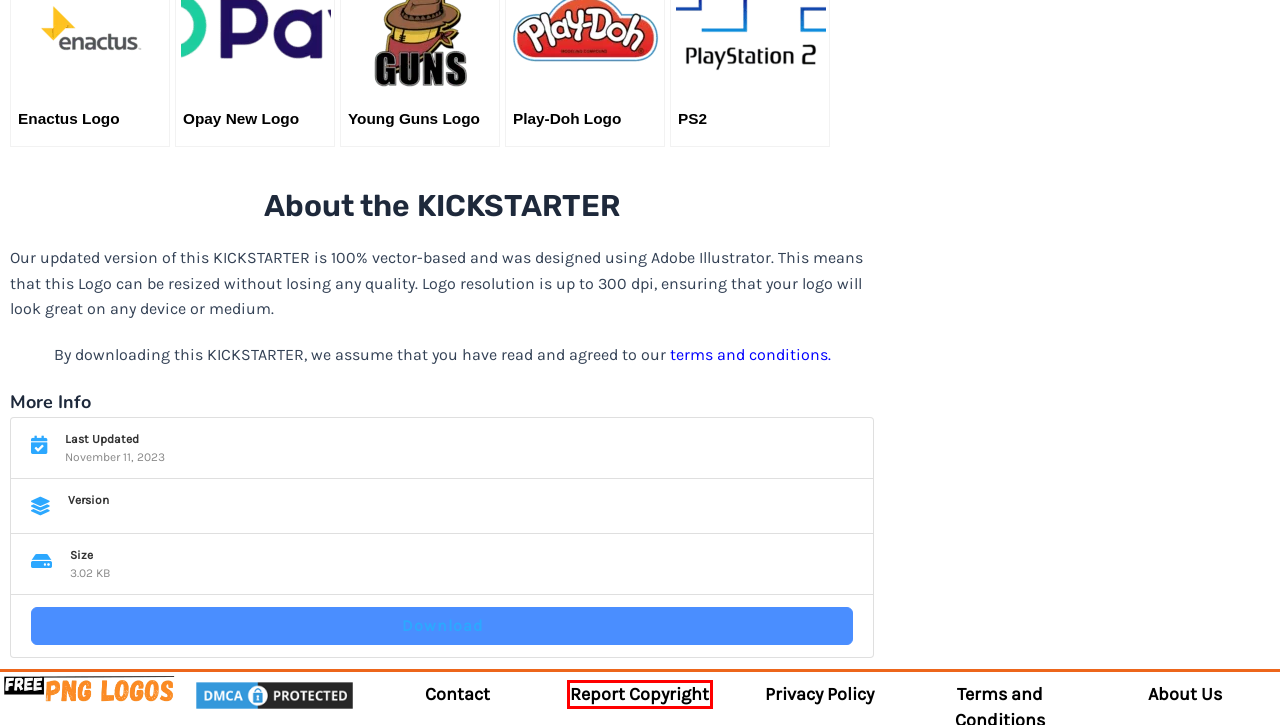You are provided with a screenshot of a webpage where a red rectangle bounding box surrounds an element. Choose the description that best matches the new webpage after clicking the element in the red bounding box. Here are the choices:
A. Buick Free PNG And SVG Logo Download
B. Terms And Conditions • Free PNG Logos
C. About Us • Free PNG Logos
D. Report Copyright/removal
E. Camaro Free PNG And SVG Logo Download
F. Privacy Policy • Free PNG Logos
G. Asquith Motors Logo Free PNG And SVG Logo Download
H. HILLSBORO HOPS Free PNG And SVG Logo Download

D